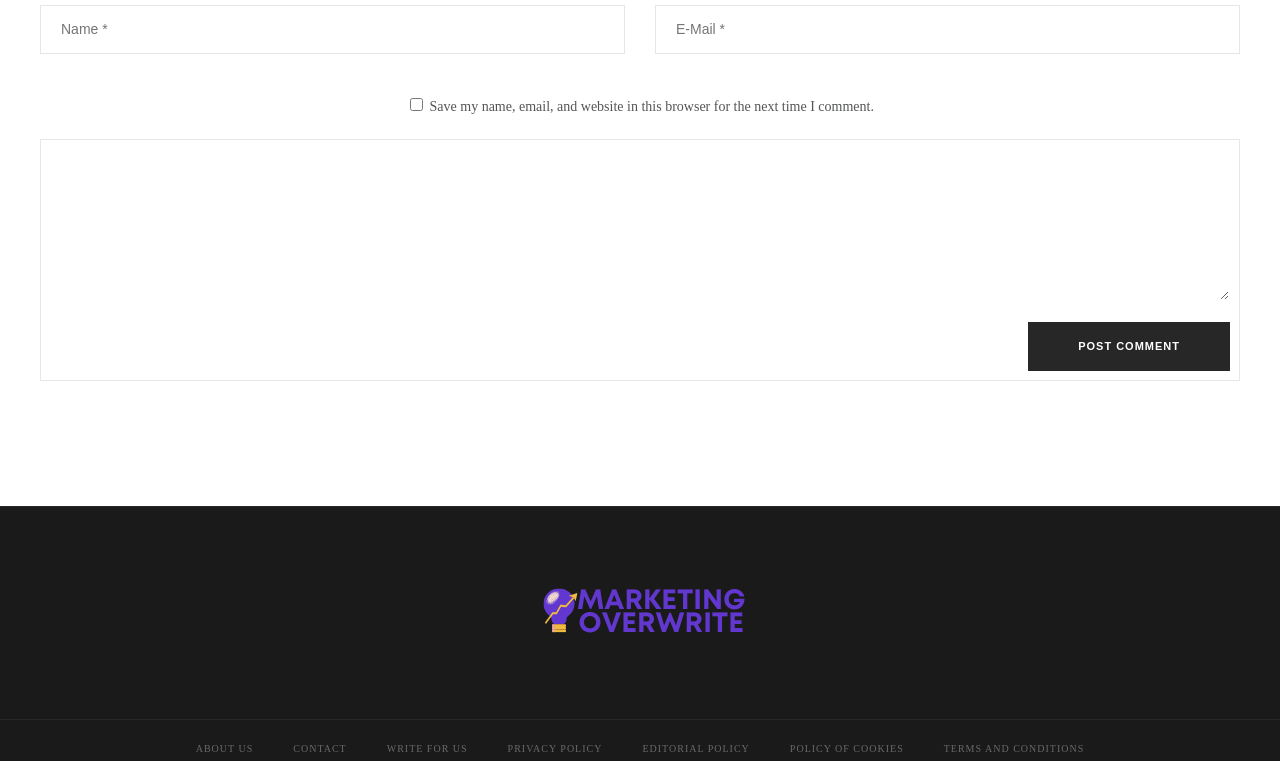Identify the bounding box coordinates of the section that should be clicked to achieve the task described: "Visit the ABOUT US page".

[0.153, 0.976, 0.198, 0.991]